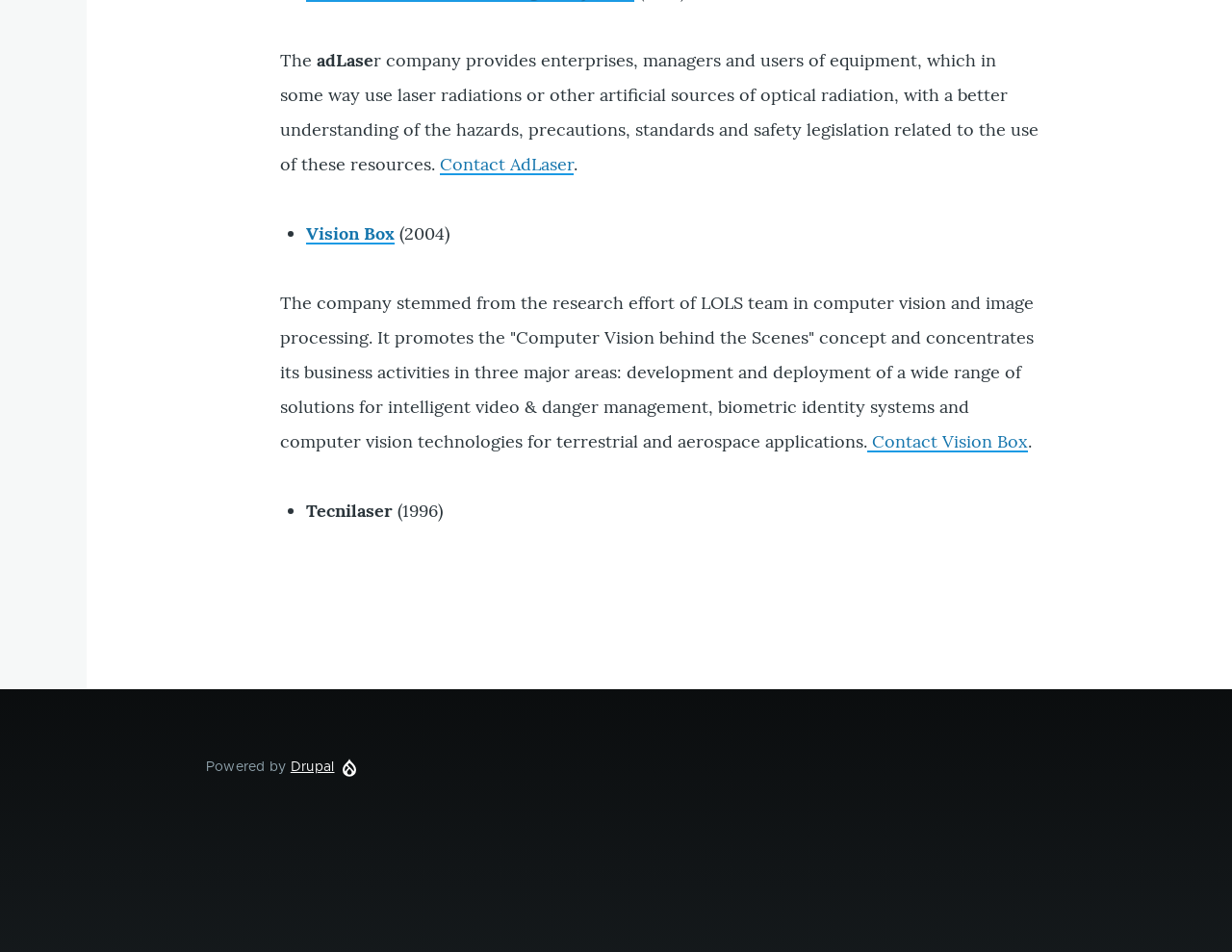From the element description University of New Brunswick, predict the bounding box coordinates of the UI element. The coordinates must be specified in the format (top-left x, top-left y, bottom-right x, bottom-right y) and should be within the 0 to 1 range.

None